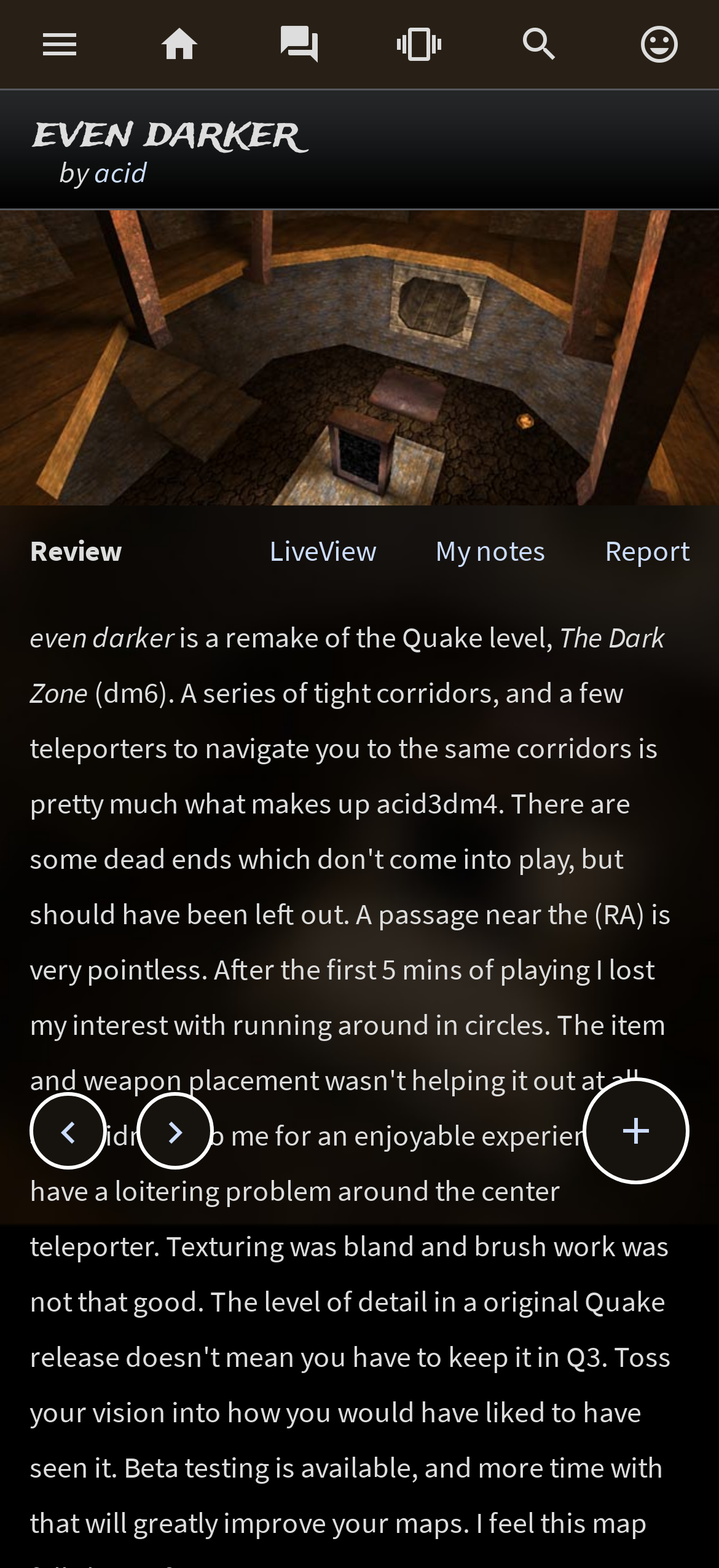Provide your answer to the question using just one word or phrase: What is the author of the map being reviewed?

acid